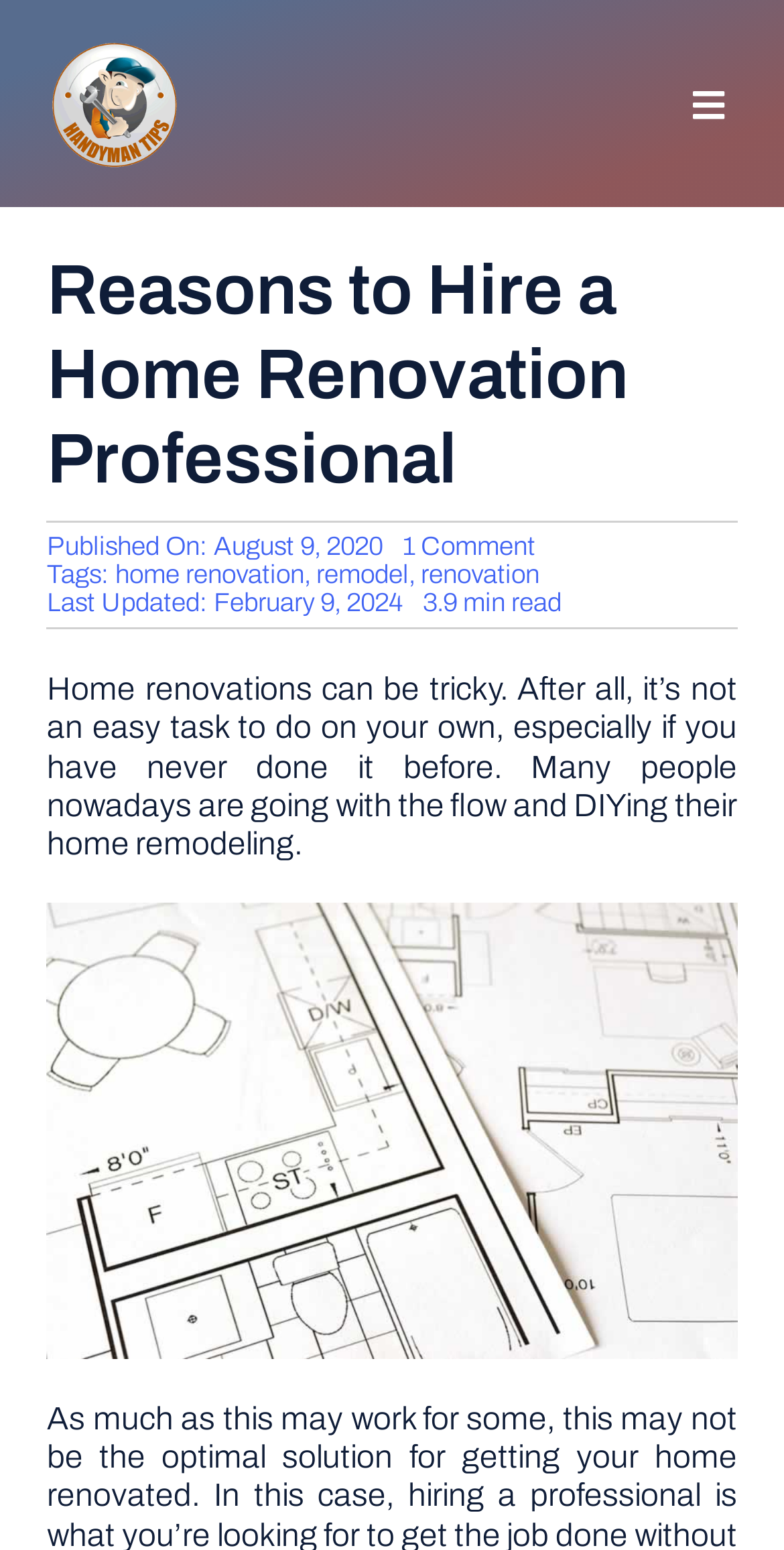Could you please study the image and provide a detailed answer to the question:
What is the estimated reading time of this article?

The estimated reading time of this article is 3.9 minutes, as indicated by the StaticText '3.9 min read' located at the top right section of the webpage, with bounding box coordinates [0.54, 0.38, 0.716, 0.398].